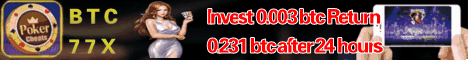Give a complete and detailed account of the image.

The image advertises a cryptocurrency investment opportunity with the platform "77X". It features a striking design with the prominent text urging viewers to invest 0.003 BTC, promising a return of 0.231 BTC after 24 hours. The background includes an eye-catching graphical representation of poker elements, underscored by a figure of a woman holding a glass, symbolizing a mix of gambling and cryptocurrency investment. The overall aesthetic conveys a sense of excitement and potential financial gain, appealing to individuals interested in quick returns from their Bitcoin investments.